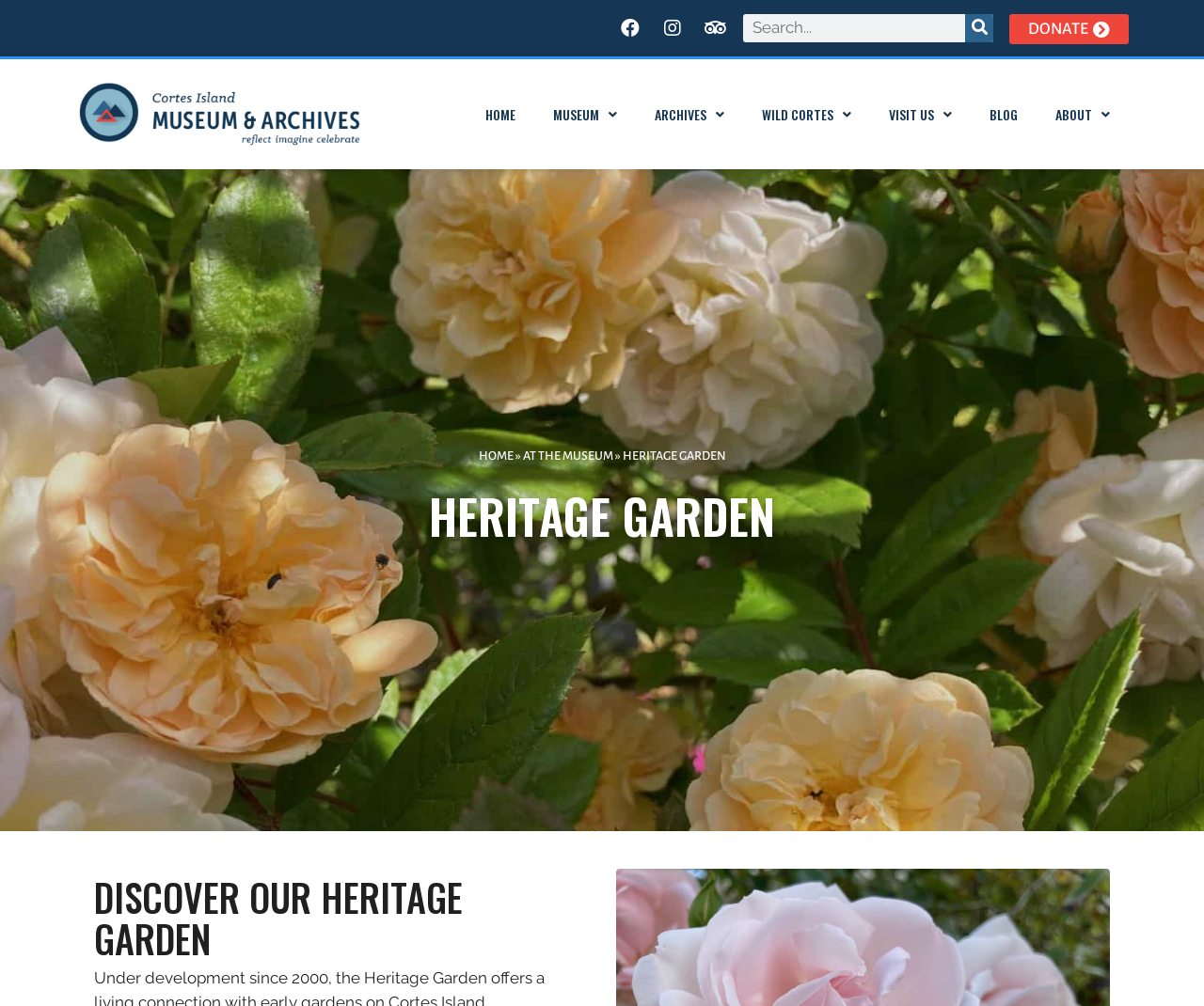Provide the bounding box coordinates of the HTML element this sentence describes: "Wild Cortes". The bounding box coordinates consist of four float numbers between 0 and 1, i.e., [left, top, right, bottom].

[0.617, 0.087, 0.723, 0.14]